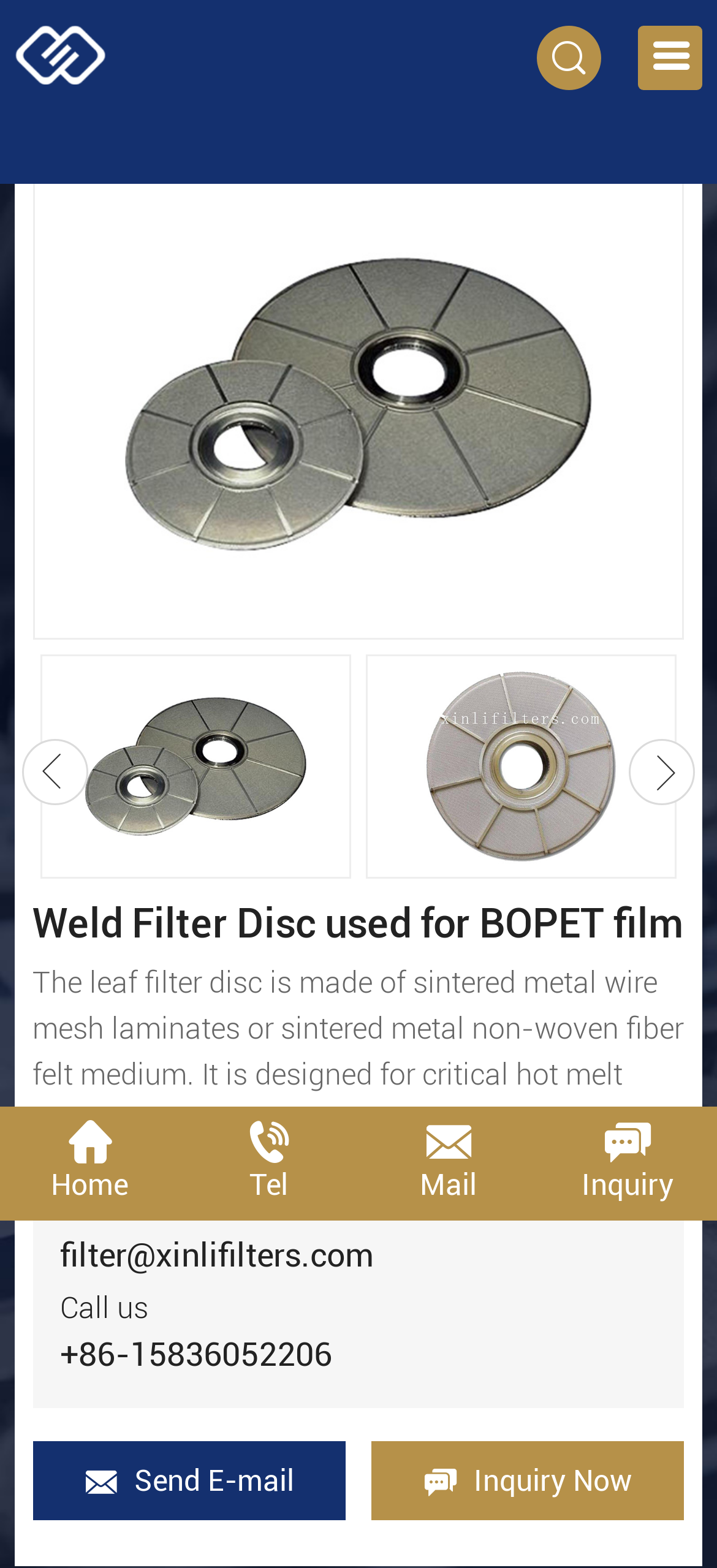Identify the bounding box of the UI element described as follows: "Inquiry Now". Provide the coordinates as four float numbers in the range of 0 to 1 [left, top, right, bottom].

[0.518, 0.919, 0.954, 0.97]